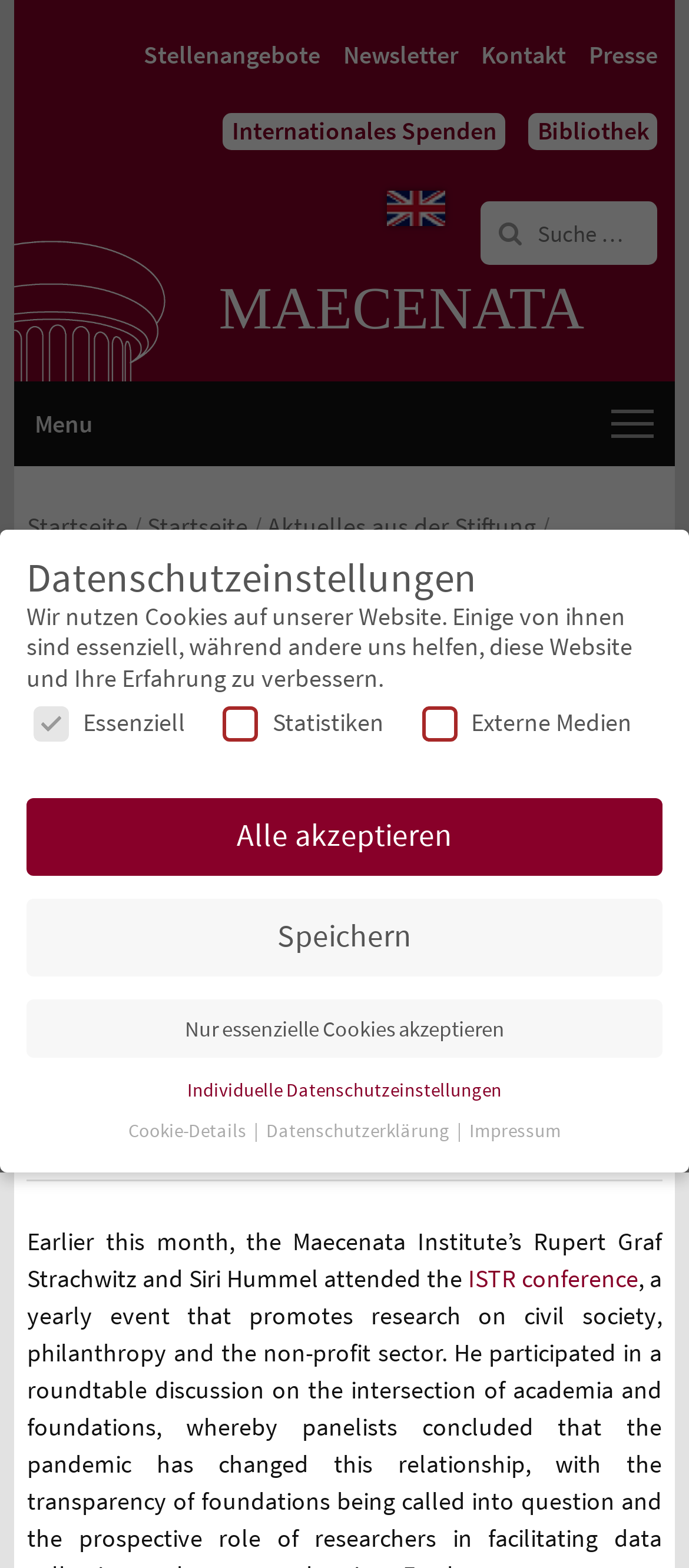Find the bounding box coordinates of the element I should click to carry out the following instruction: "Search for something".

[0.698, 0.128, 0.954, 0.169]